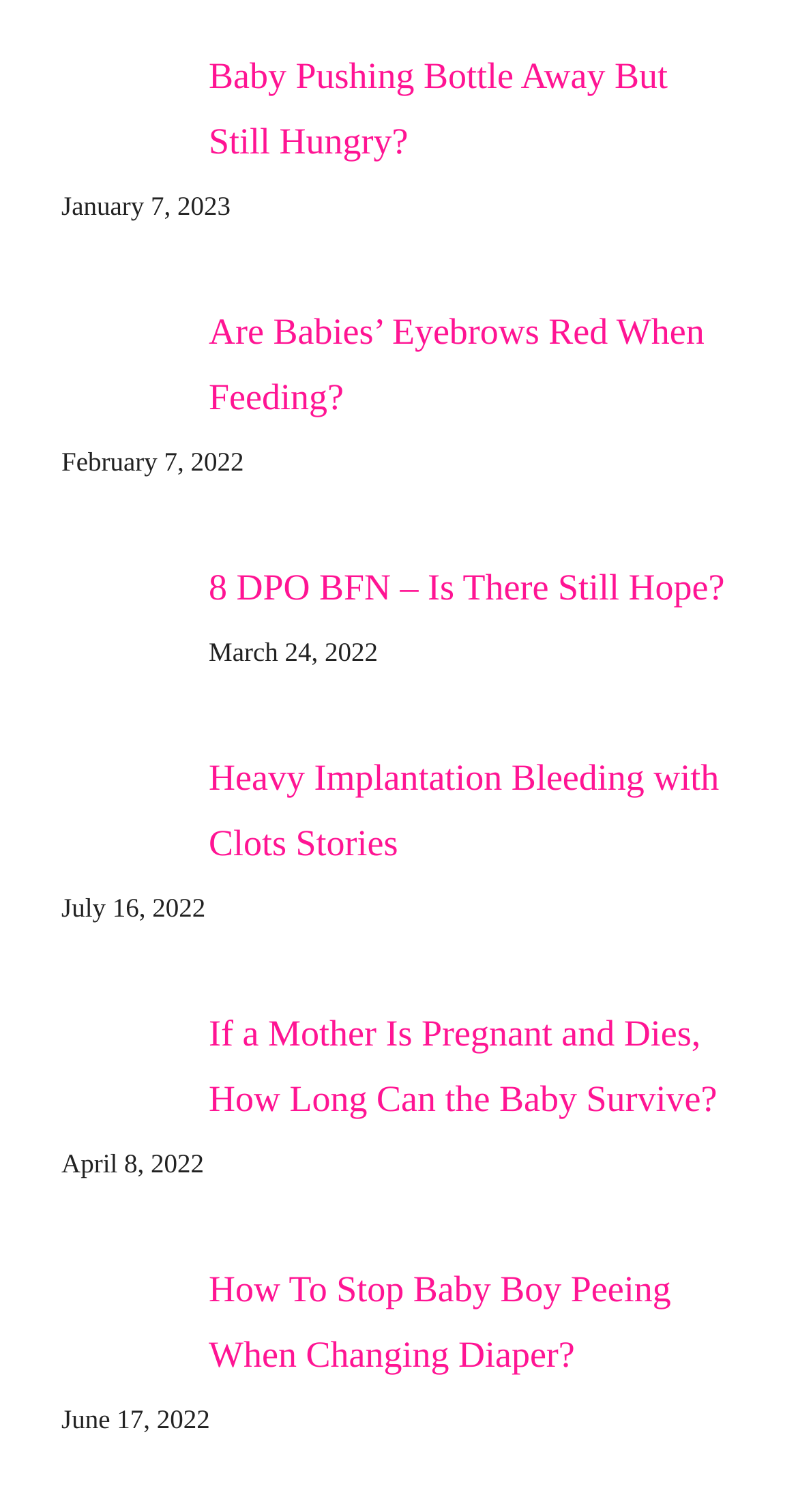Please provide a brief answer to the following inquiry using a single word or phrase:
How many articles are listed on this webpage?

6